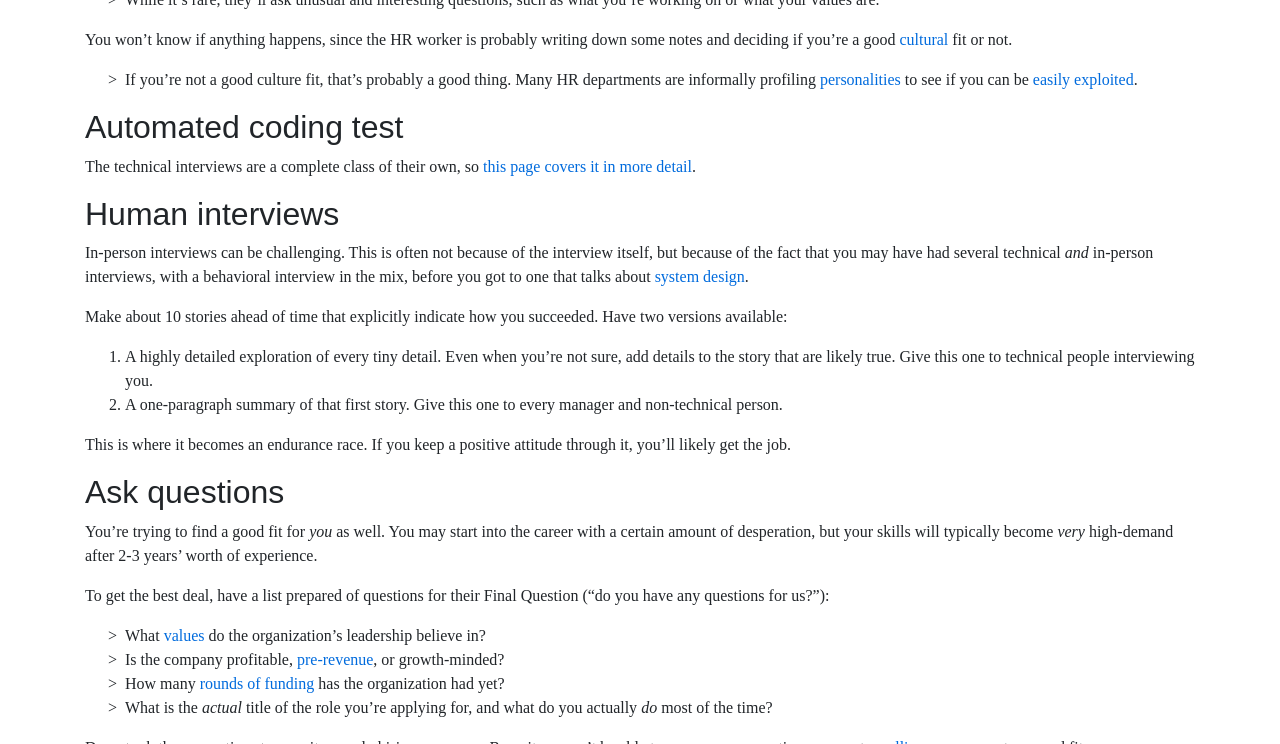Extract the bounding box coordinates for the HTML element that matches this description: "rounds of funding". The coordinates should be four float numbers between 0 and 1, i.e., [left, top, right, bottom].

[0.156, 0.907, 0.246, 0.93]